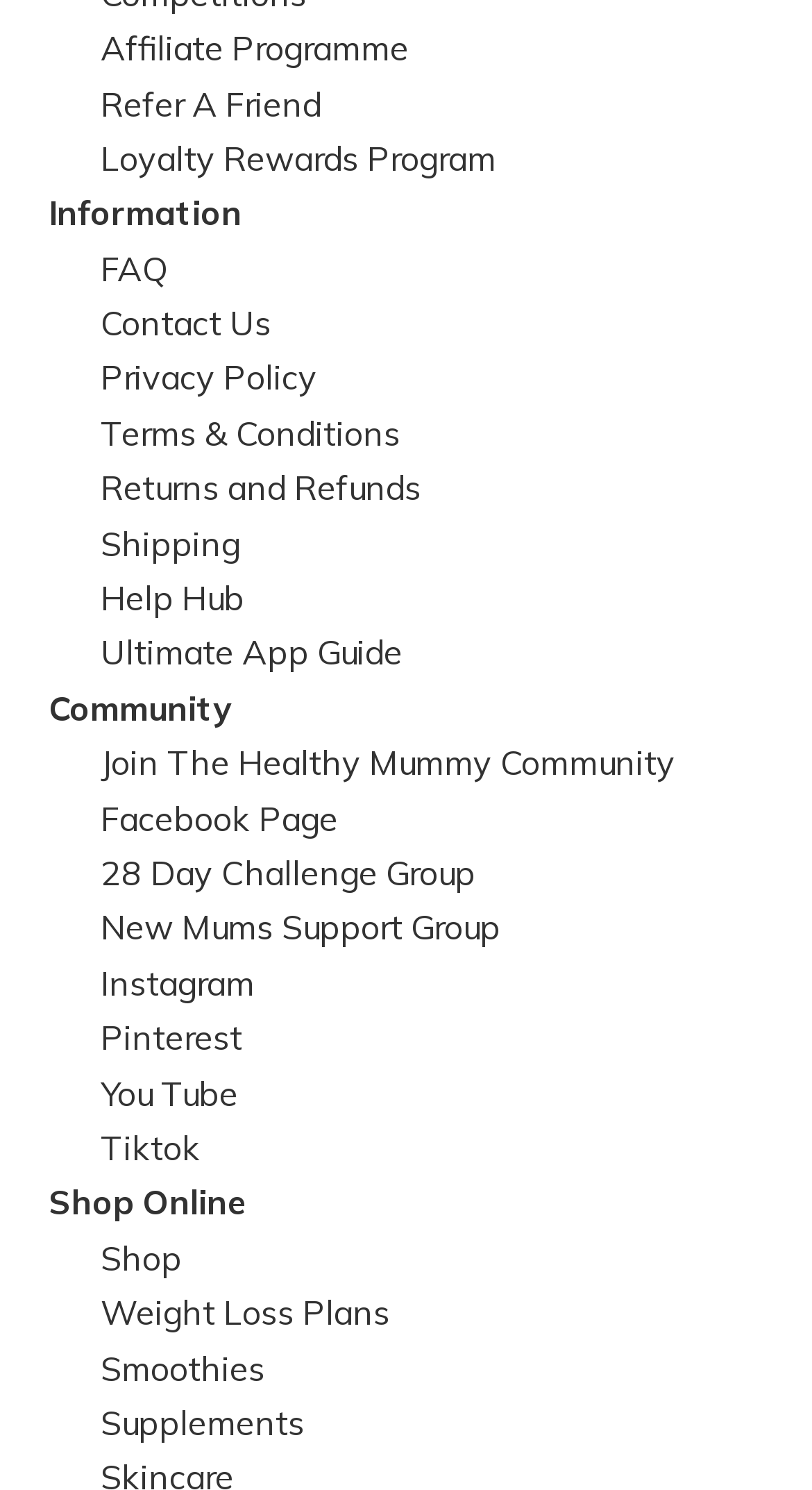How many links are there in the footer?
Using the visual information, reply with a single word or short phrase.

21